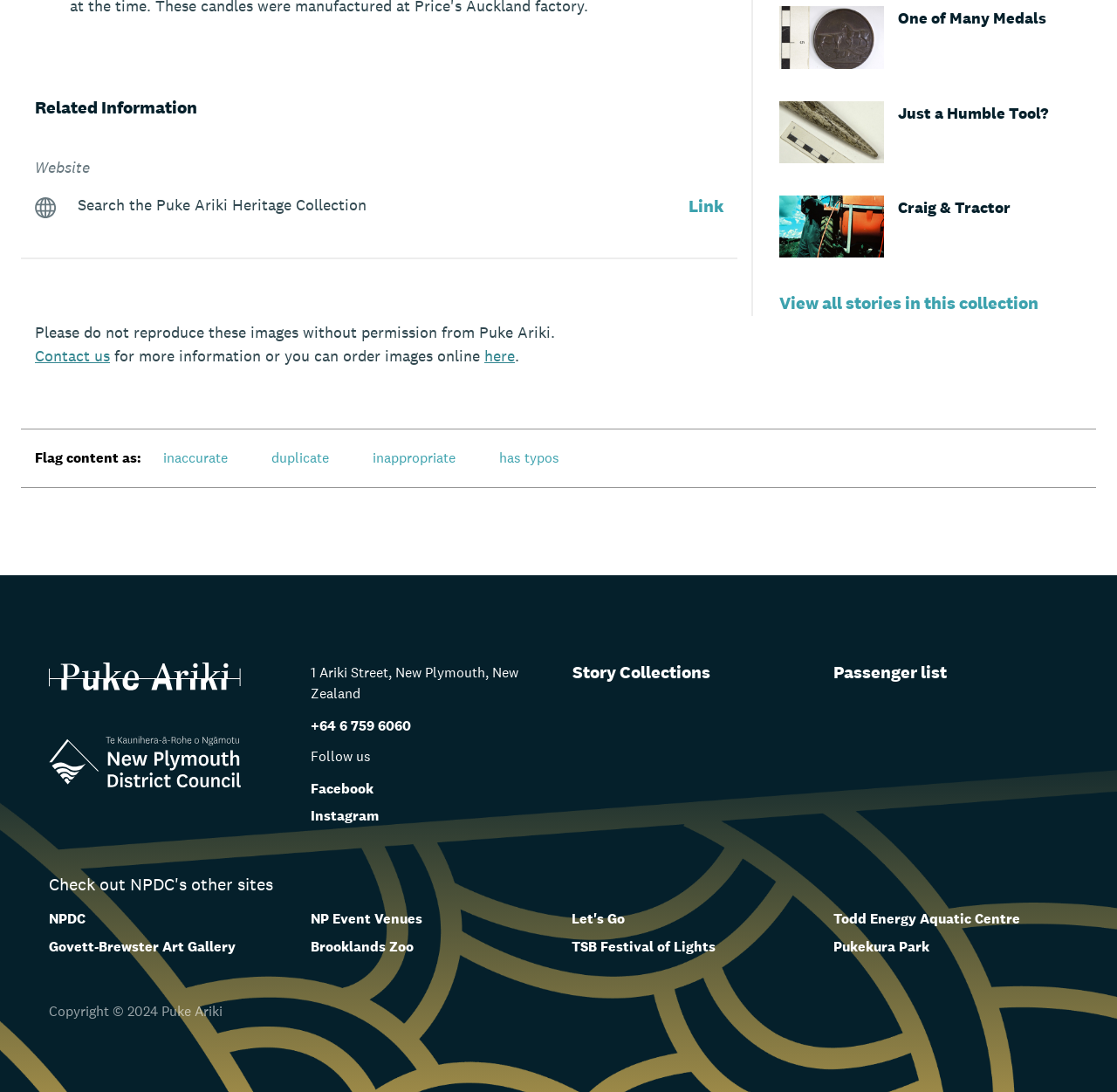What is the warning about image reproduction?
Based on the image, give a concise answer in the form of a single word or short phrase.

Do not reproduce without permission